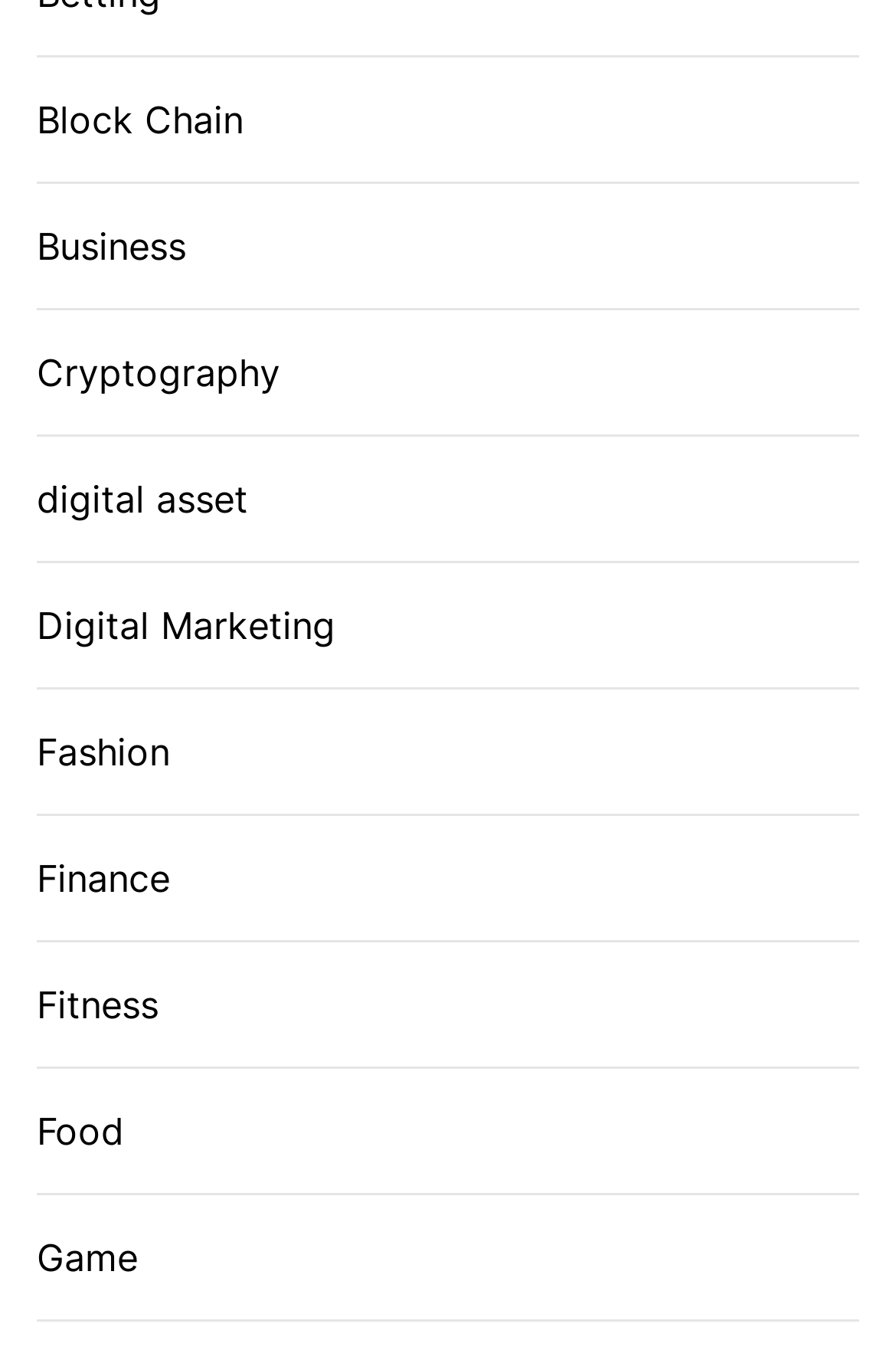Find the bounding box of the web element that fits this description: "Game".

[0.041, 0.911, 0.171, 0.951]